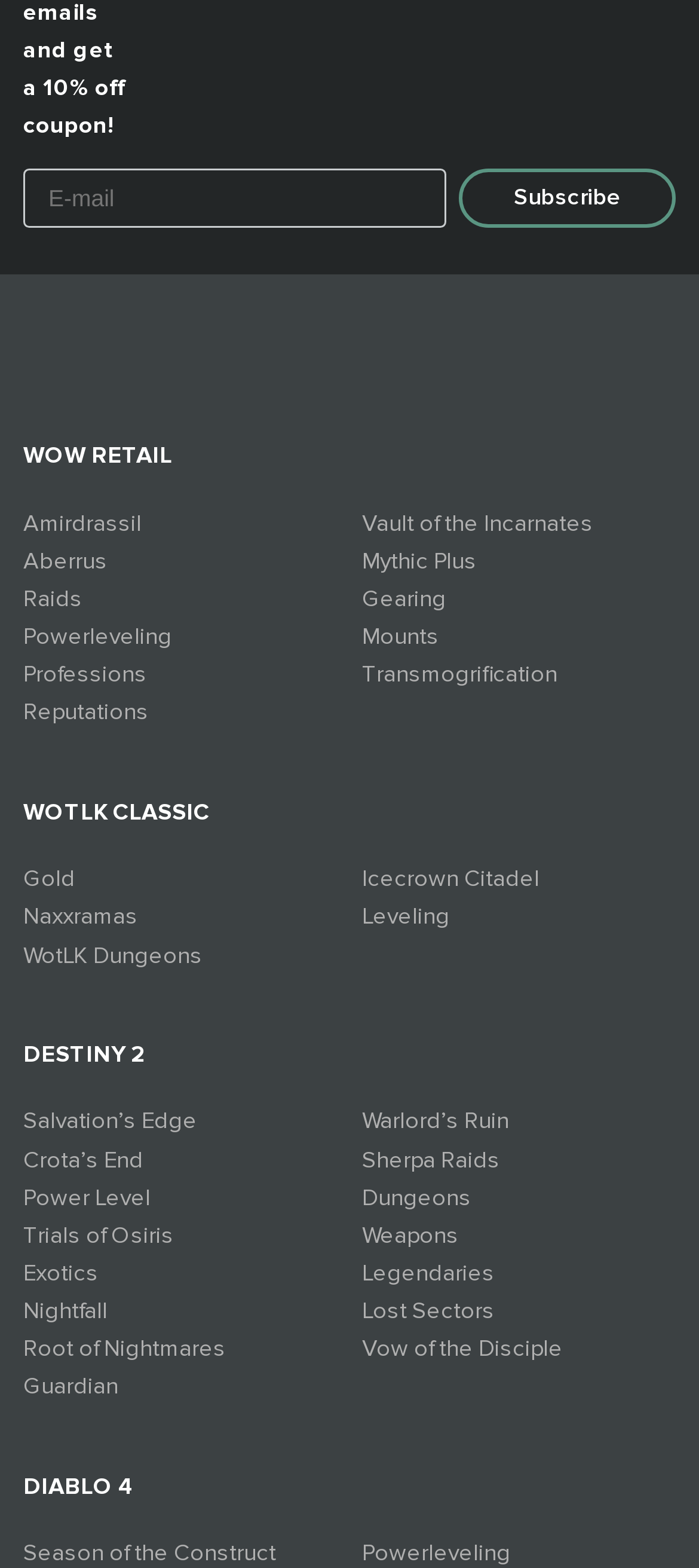What is the text of the button?
Answer the question with a single word or phrase by looking at the picture.

Subscribe